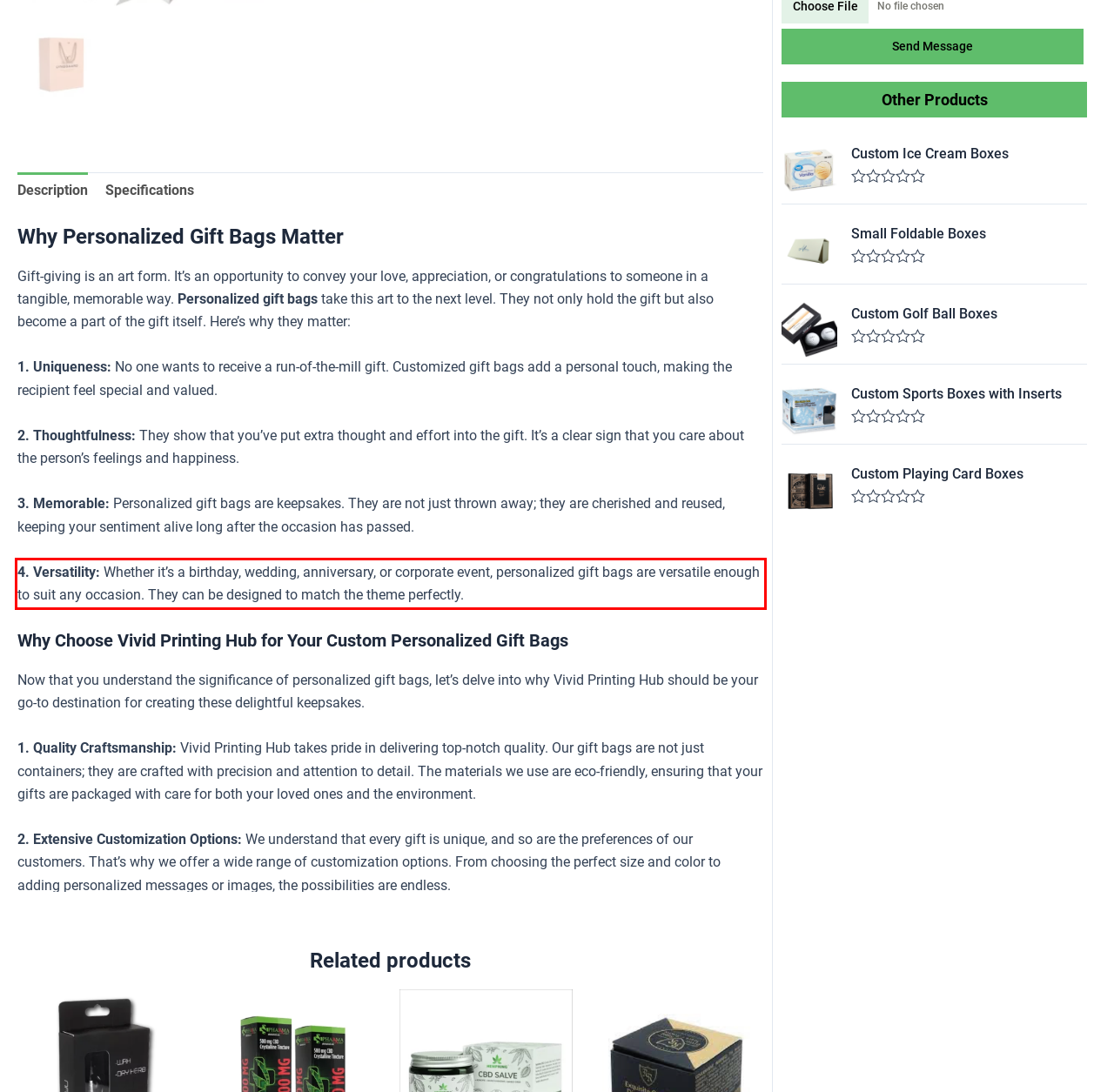Examine the webpage screenshot and use OCR to recognize and output the text within the red bounding box.

4. Versatility: Whether it’s a birthday, wedding, anniversary, or corporate event, personalized gift bags are versatile enough to suit any occasion. They can be designed to match the theme perfectly.